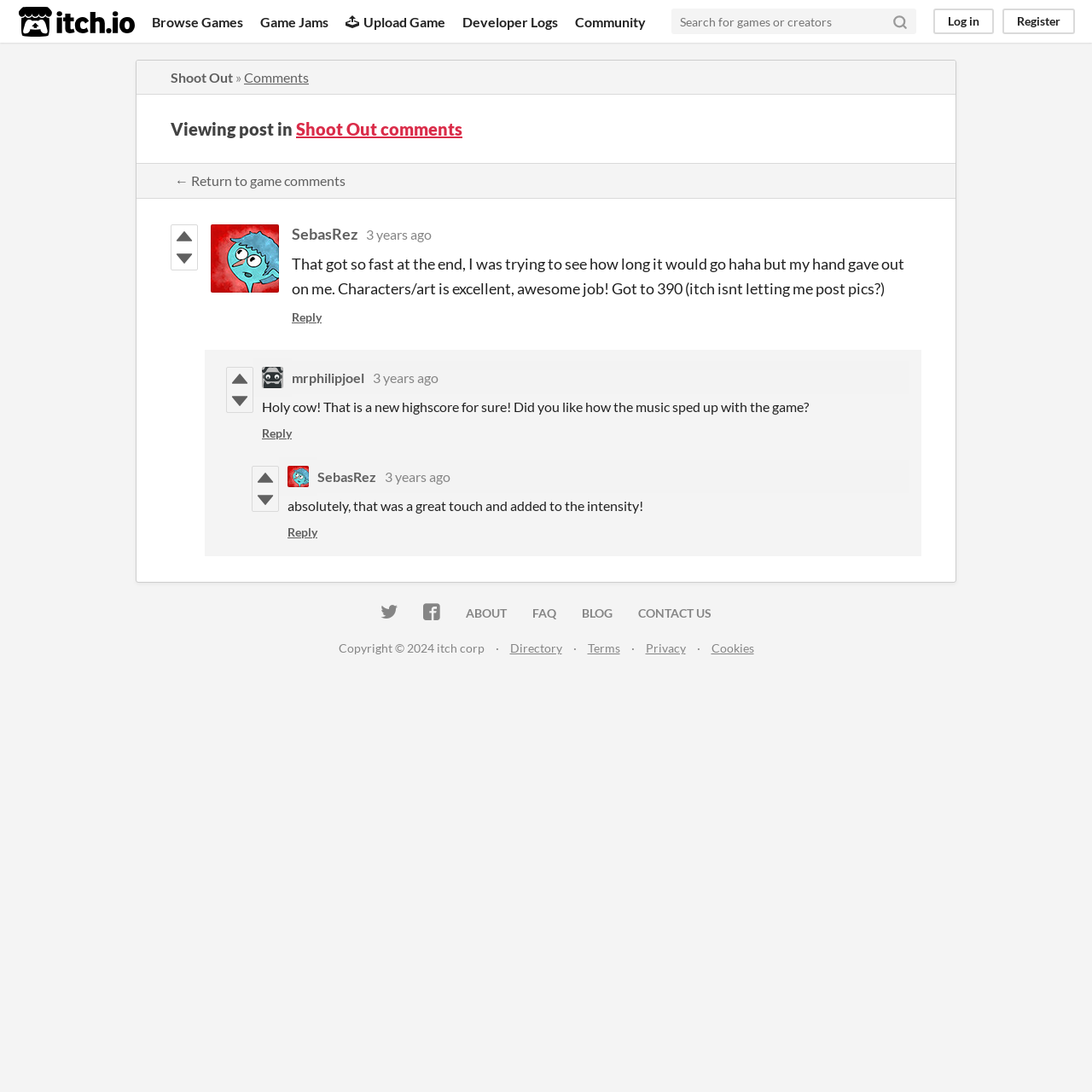Create a detailed summary of all the visual and textual information on the webpage.

This webpage appears to be a comments section for a game called "Shoot Out" on the itch.io platform. At the top, there is an itch.io logo and title, accompanied by a navigation menu with links to "Browse Games", "Game Jams", "Upload Game", "Developer Logs", "Community", and a search bar. 

Below the navigation menu, there is a heading that indicates the user is viewing a post in the "Shoot Out" comments section. The post is from a user named "SebasRez" and contains a comment about a game, mentioning that it got fast at the end and praising the characters and art. 

To the left of the post, there are links to "Vote up" and "Vote down" the comment, as well as a "Reply" button. Below the post, there are several replies from other users, including "mrphilipjoel" and another reply from "SebasRez". Each reply has its own set of "Vote up", "Vote down", and "Reply" links.

At the bottom of the page, there are links to itch.io's social media profiles, as well as links to "ABOUT", "FAQ", "BLOG", and "CONTACT US" pages. There is also a copyright notice and links to "Directory", "Terms", "Privacy", and "Cookies" pages.